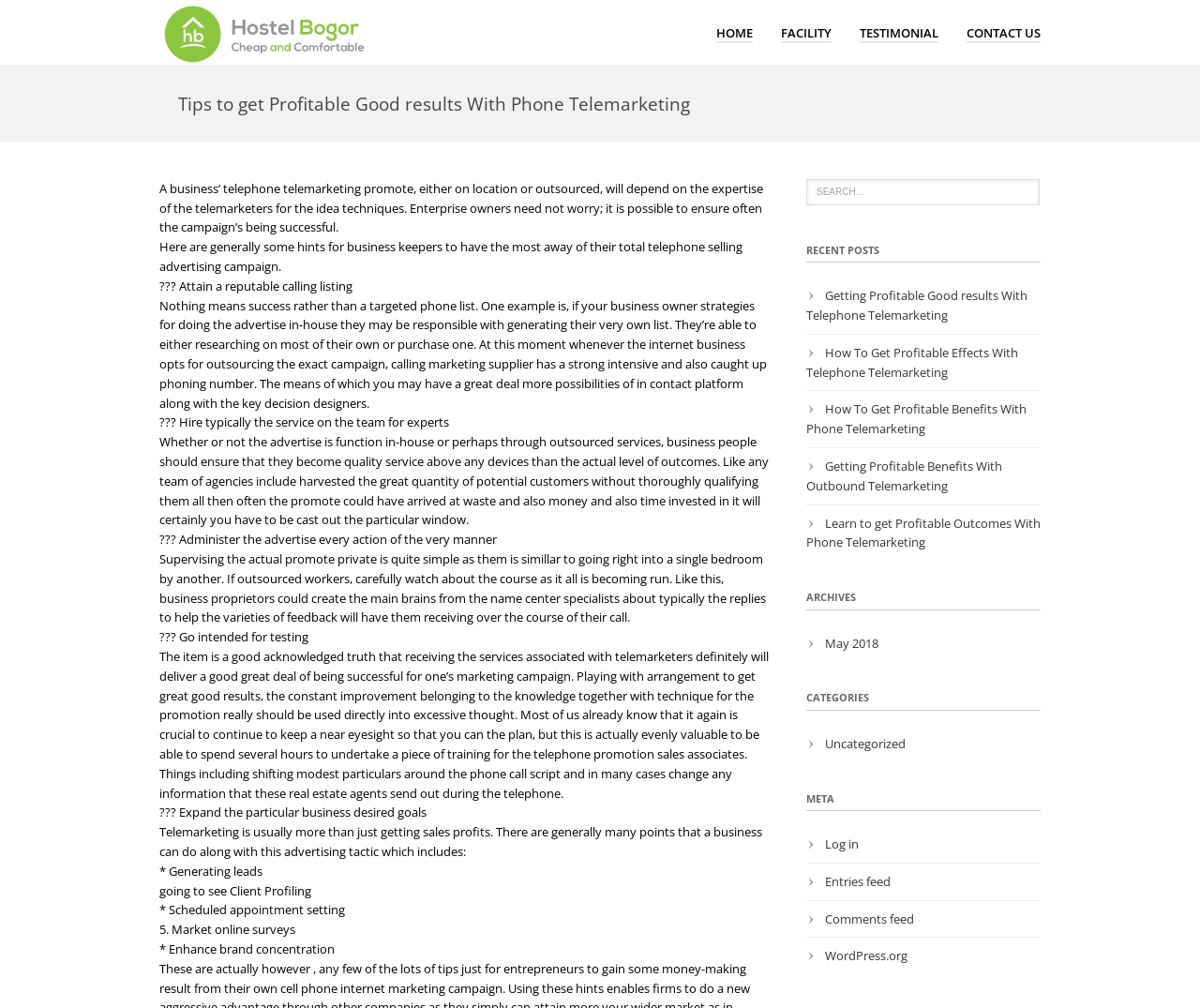Identify the bounding box coordinates of the HTML element based on this description: "Home".

[0.597, 0.018, 0.627, 0.043]